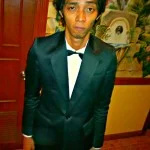Is the background of the image plain?
Examine the webpage screenshot and provide an in-depth answer to the question.

The caption describes the background as having a 'patterned wall with elements of ornate decor', which suggests that the background is not plain but rather has some design or pattern.